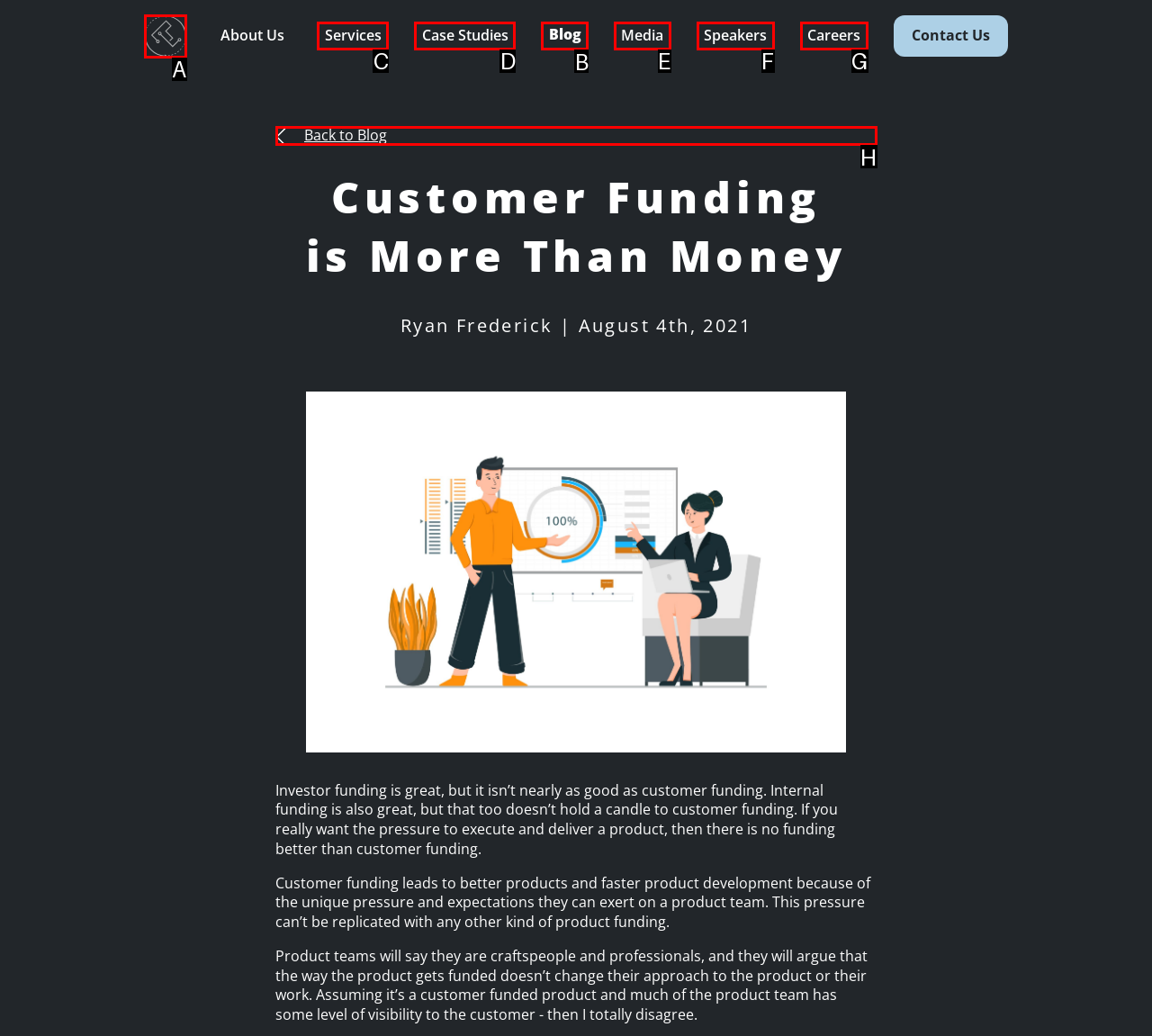Indicate the UI element to click to perform the task: go to home page. Reply with the letter corresponding to the chosen element.

A